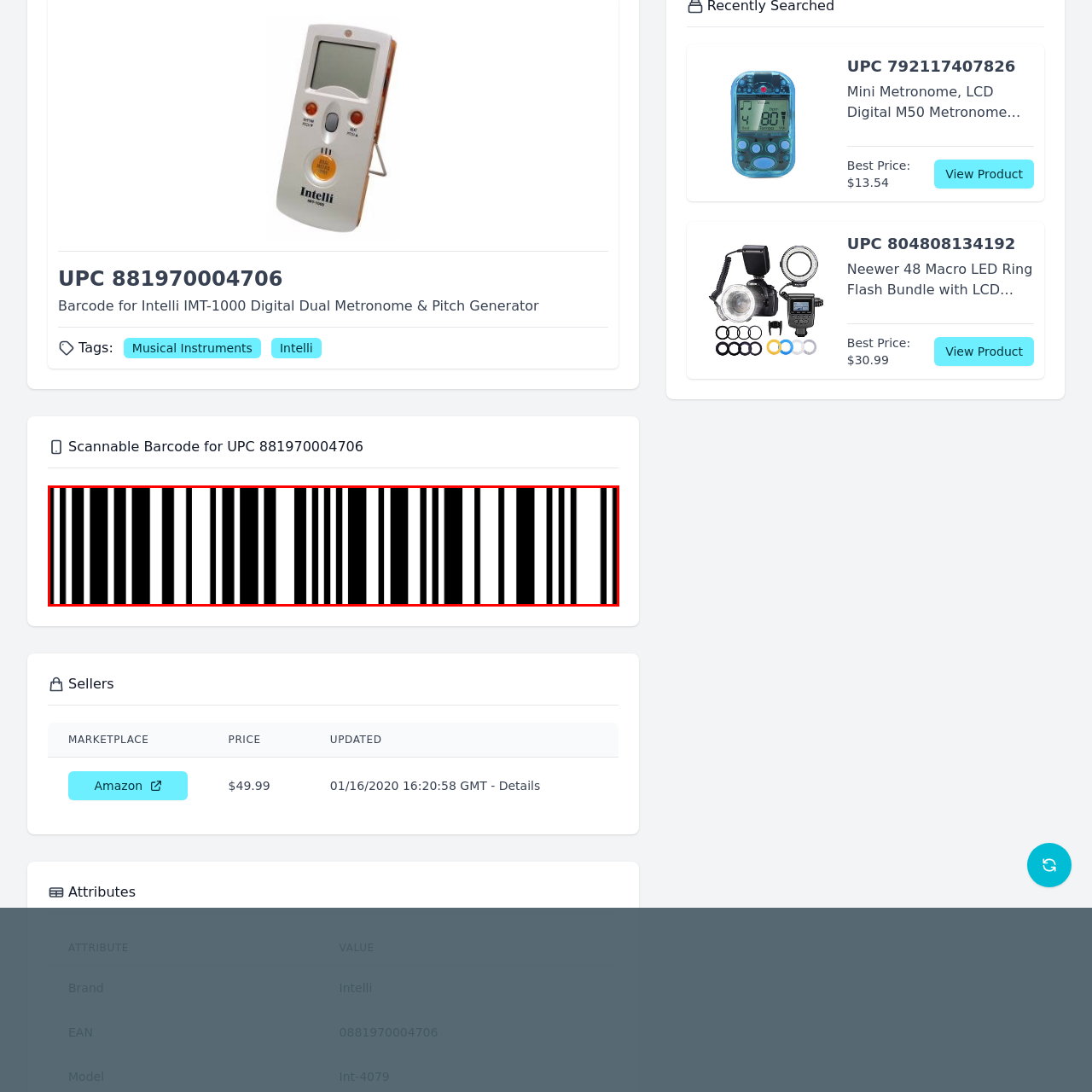Thoroughly describe the scene within the red-bordered area of the image.

This image displays a scannable barcode representing the UPC (Universal Product Code) 881970004706, commonly used for identifying products in retail settings. Barcodes like this one are crucial for inventory management and checkout processes, facilitating quick and accurate scans at points of sale. This specific barcode is associated with the Intelli IMT-1000 Digital Dual Metronome & Pitch Generator, a device valued for its applications in music and sound production, making it a valuable tool for musicians and educators alike. The contrasting black and white stripes of the barcode make it easily readable by barcode scanners, ensuring efficient product identification.